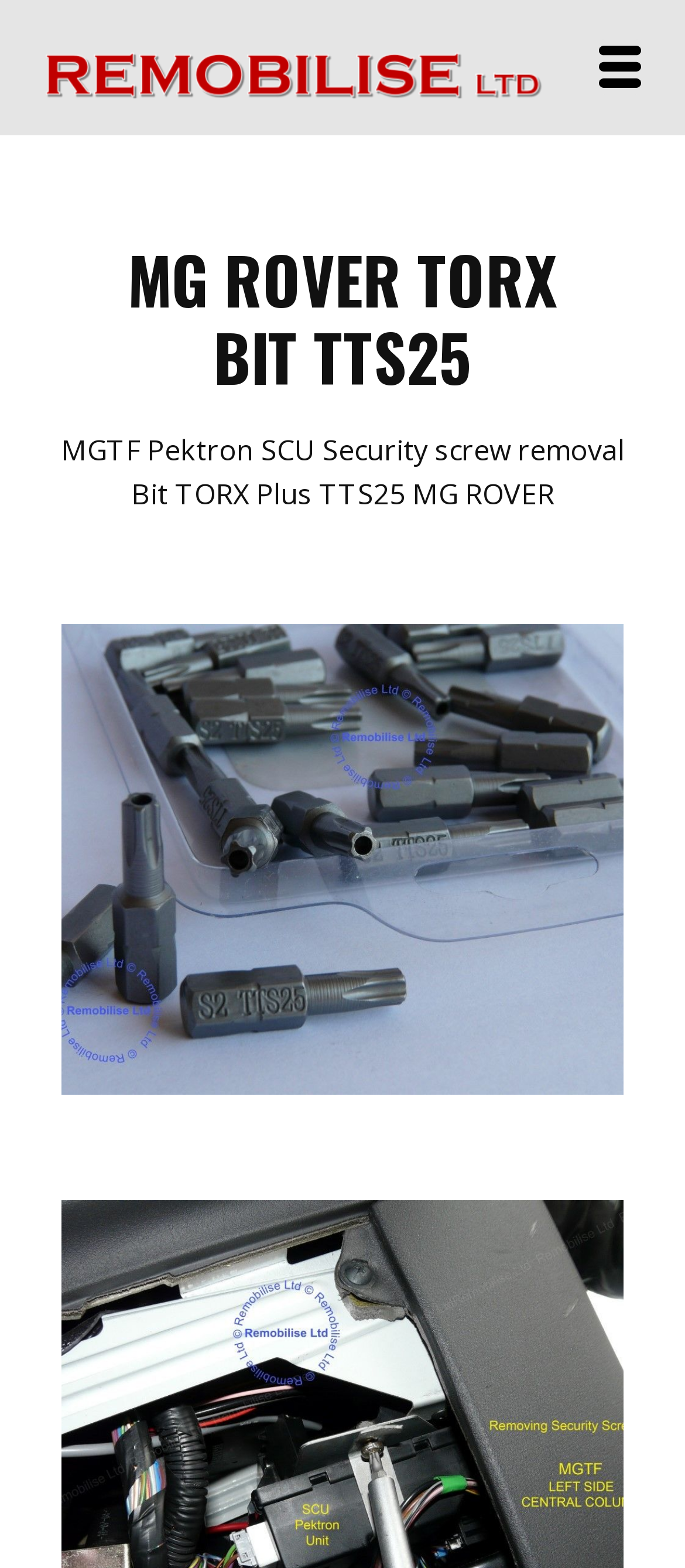Determine the bounding box for the UI element that matches this description: "parent_node: Home title="Home"".

[0.064, 0.032, 0.795, 0.063]